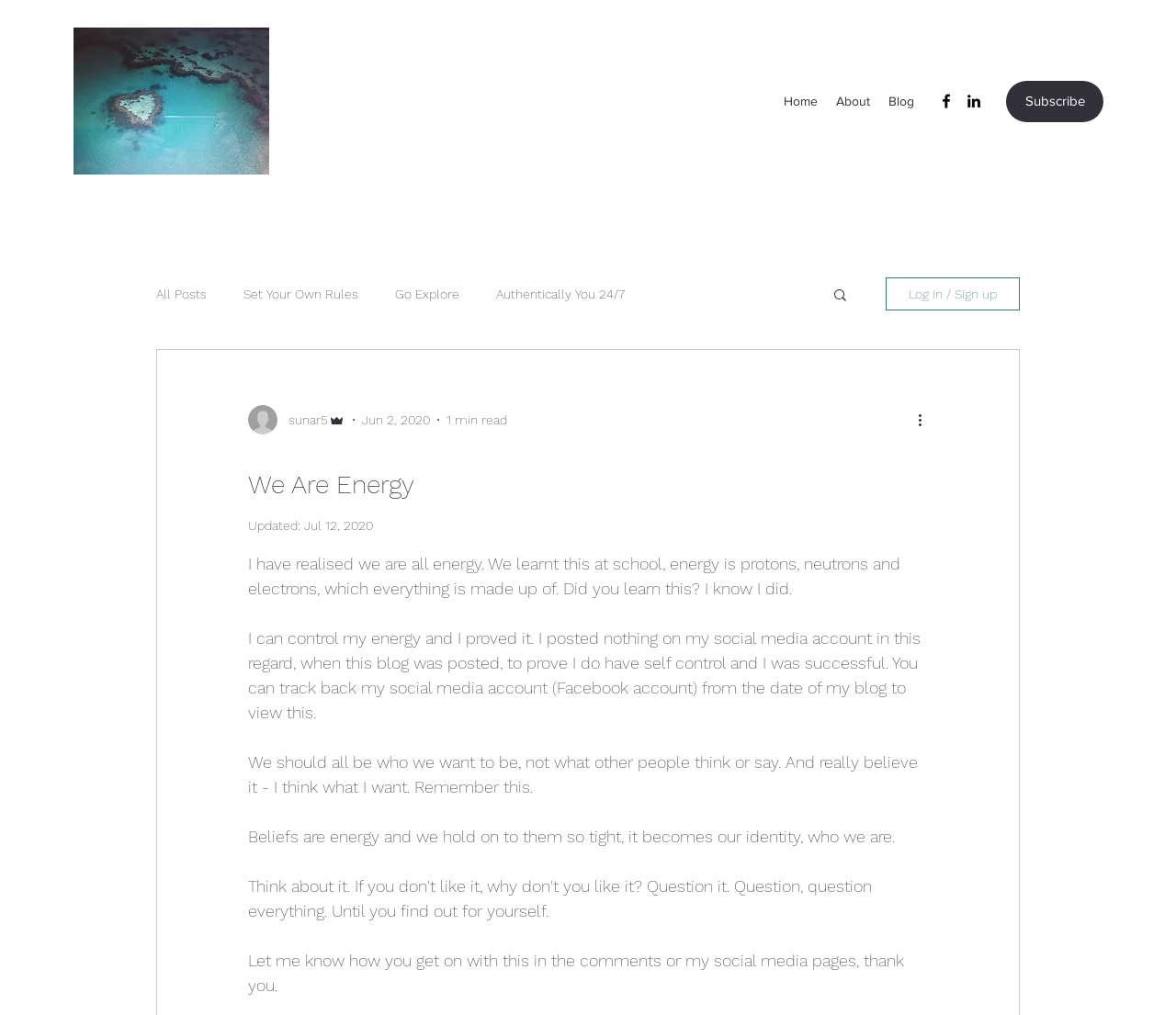Please give a one-word or short phrase response to the following question: 
What is the purpose of the 'Search' button?

To search the blog